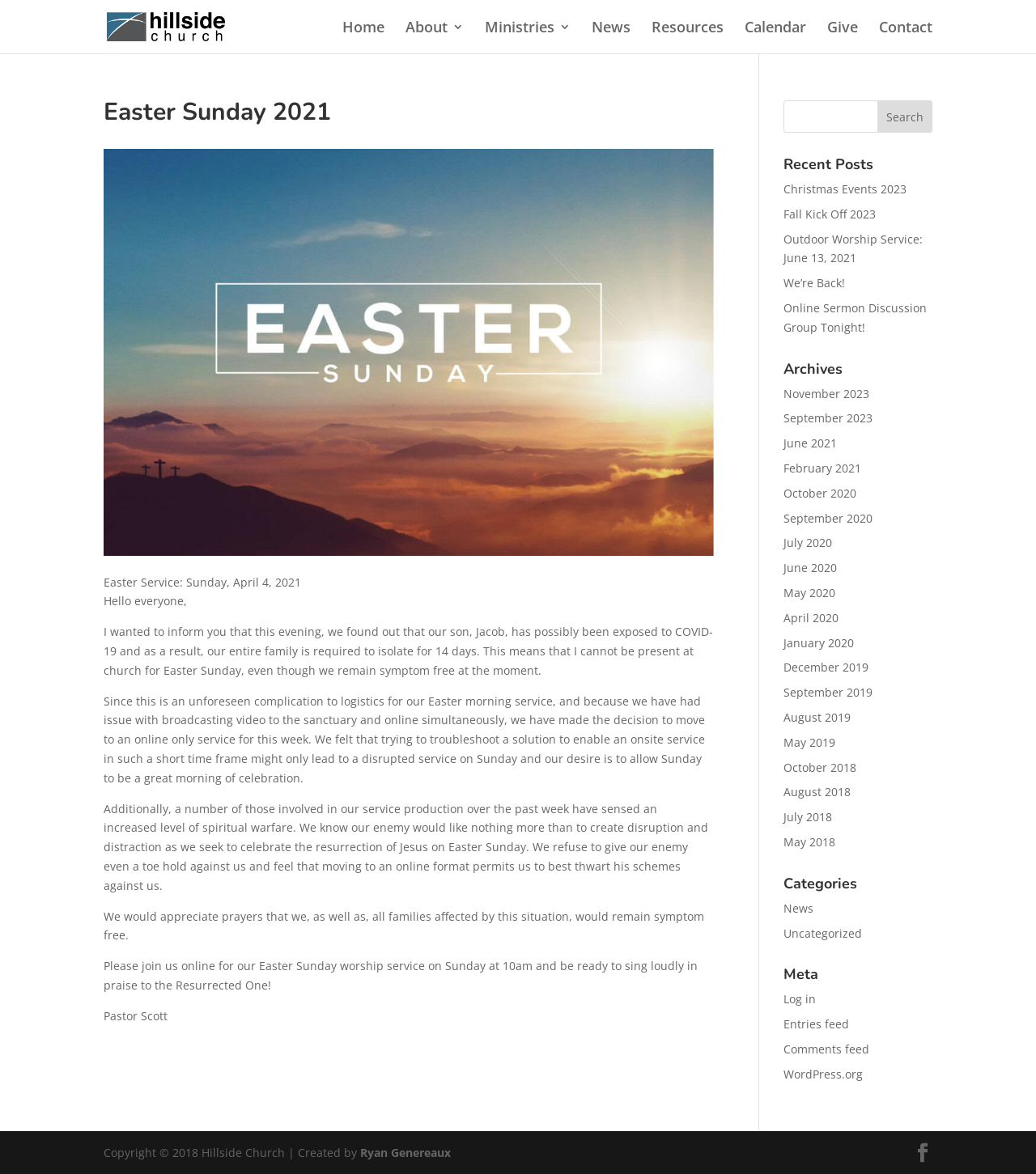Locate the primary heading on the webpage and return its text.

Easter Sunday 2021